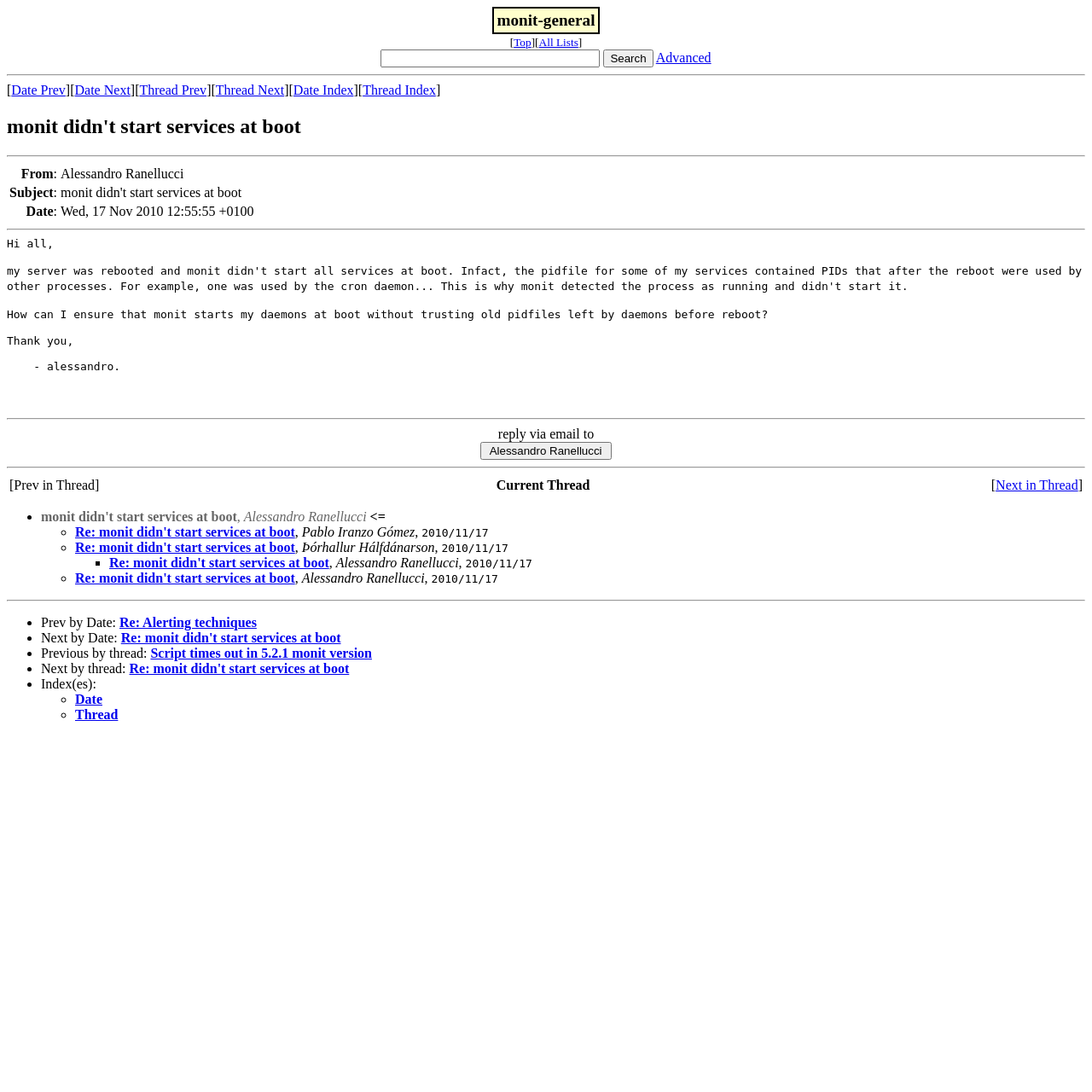Please respond to the question using a single word or phrase:
What is the date of the email?

Wed, 17 Nov 2010 12:55:55 +0100